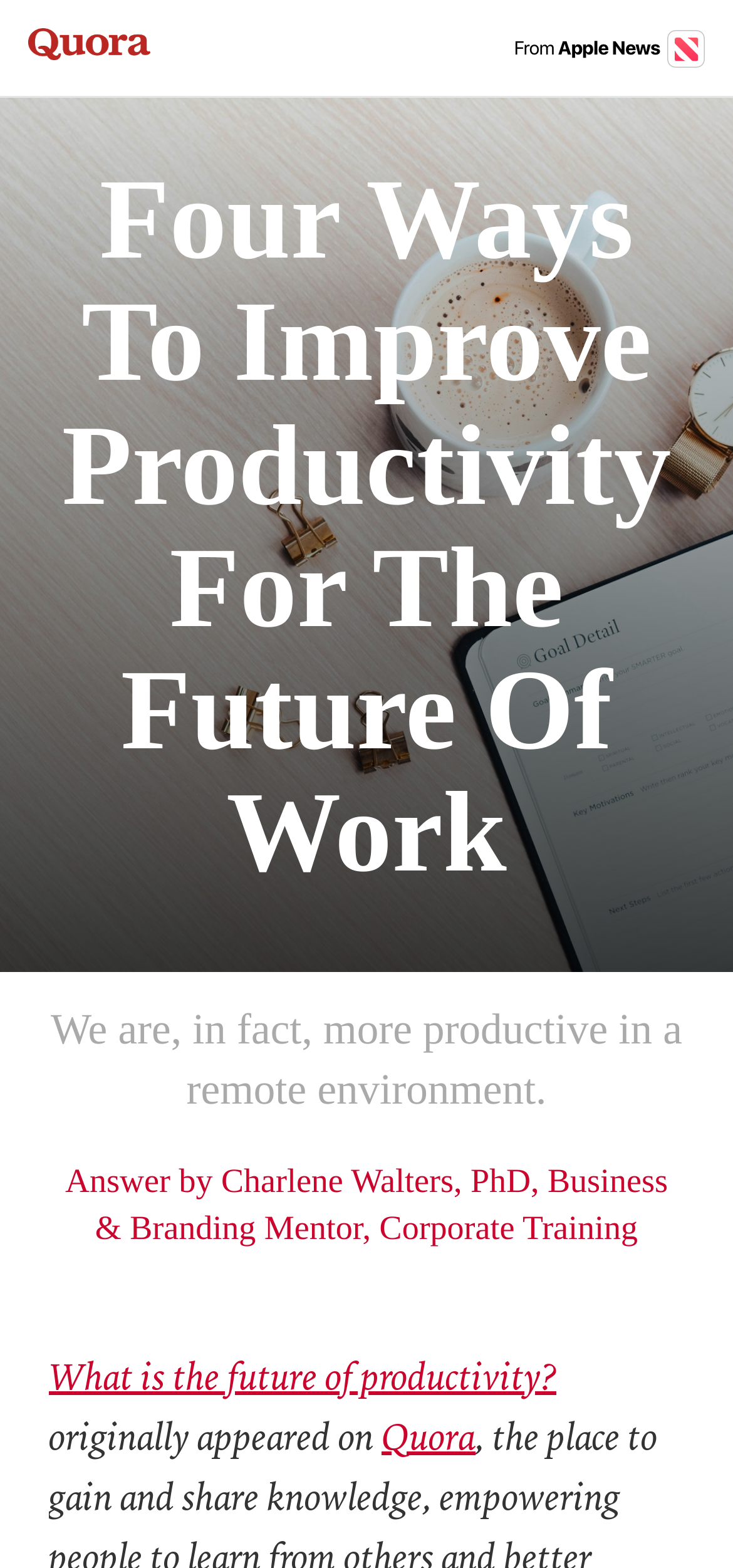Who is the author of the answer?
Please provide a comprehensive answer based on the visual information in the image.

The author of the answer is Charlene Walters, PhD, who is a Business & Branding Mentor and Corporate Training expert. This information is mentioned in the text 'Answer by Charlene Walters, PhD, Business & Branding Mentor, Corporate Training'.